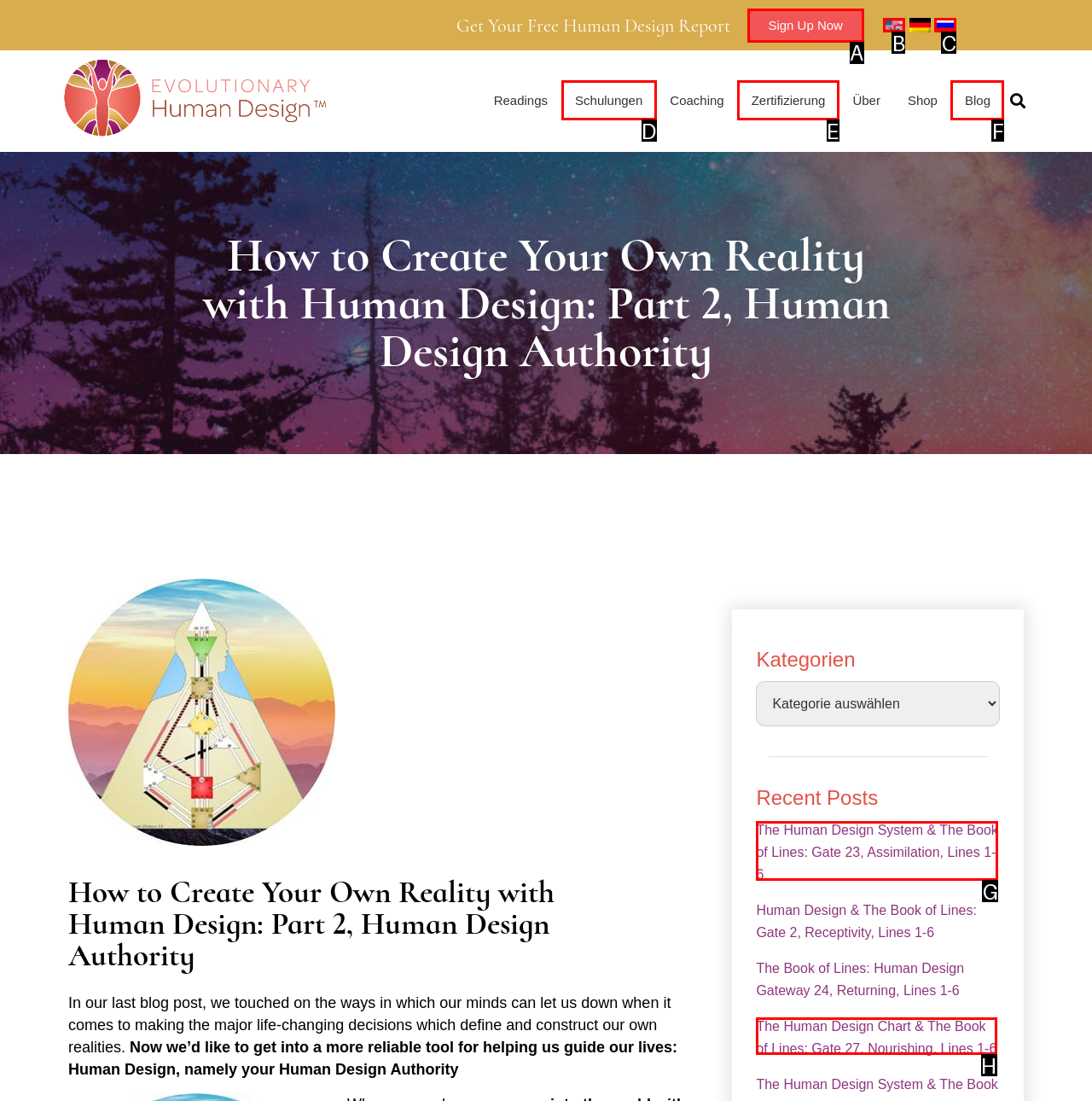Given the task: Get your free Human Design report, point out the letter of the appropriate UI element from the marked options in the screenshot.

A